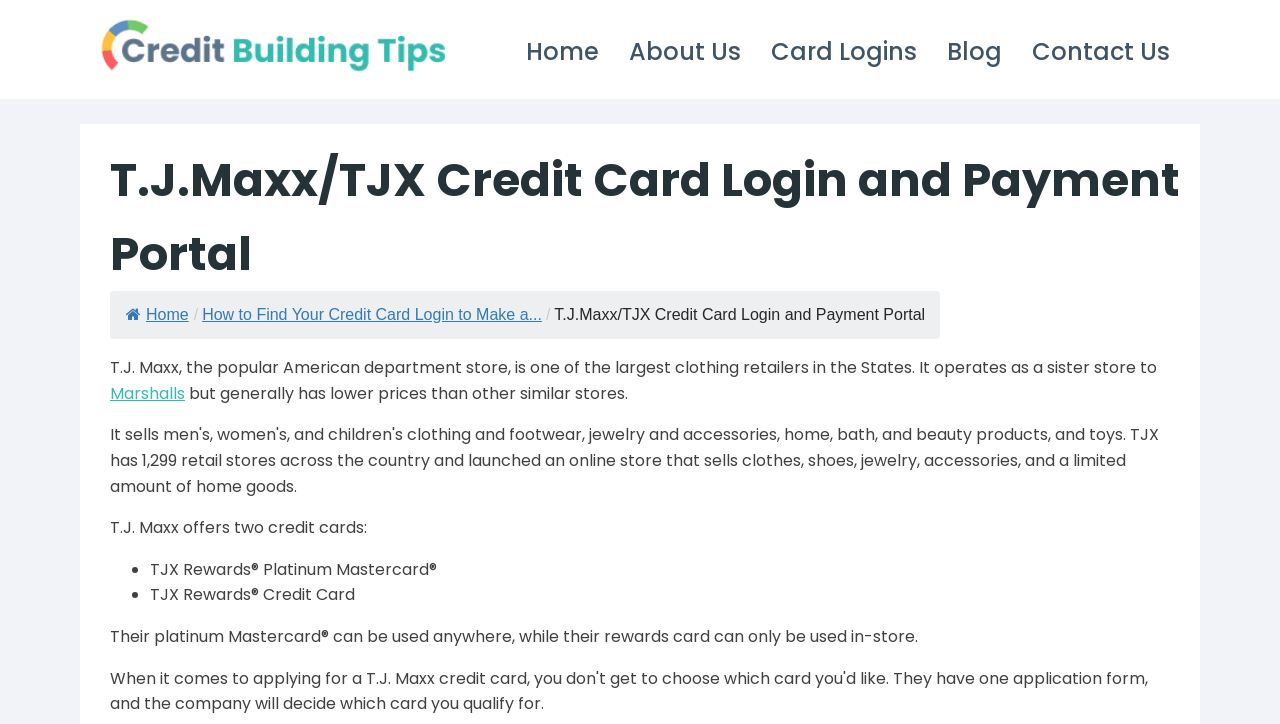Determine the bounding box coordinates for the area that needs to be clicked to fulfill this task: "Visit Marshalls". The coordinates must be given as four float numbers between 0 and 1, i.e., [left, top, right, bottom].

[0.086, 0.527, 0.145, 0.559]